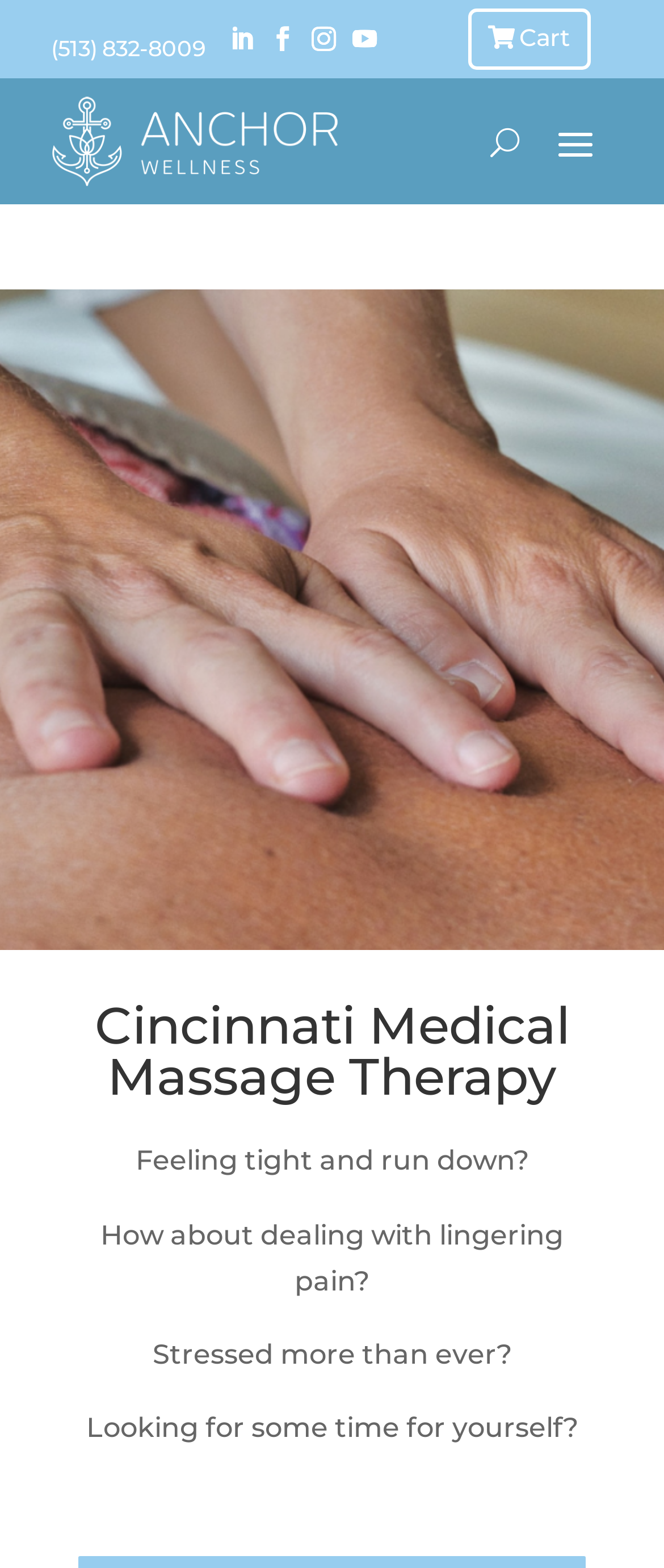Please specify the bounding box coordinates in the format (top-left x, top-left y, bottom-right x, bottom-right y), with all values as floating point numbers between 0 and 1. Identify the bounding box of the UI element described by: Follow

[0.515, 0.011, 0.589, 0.042]